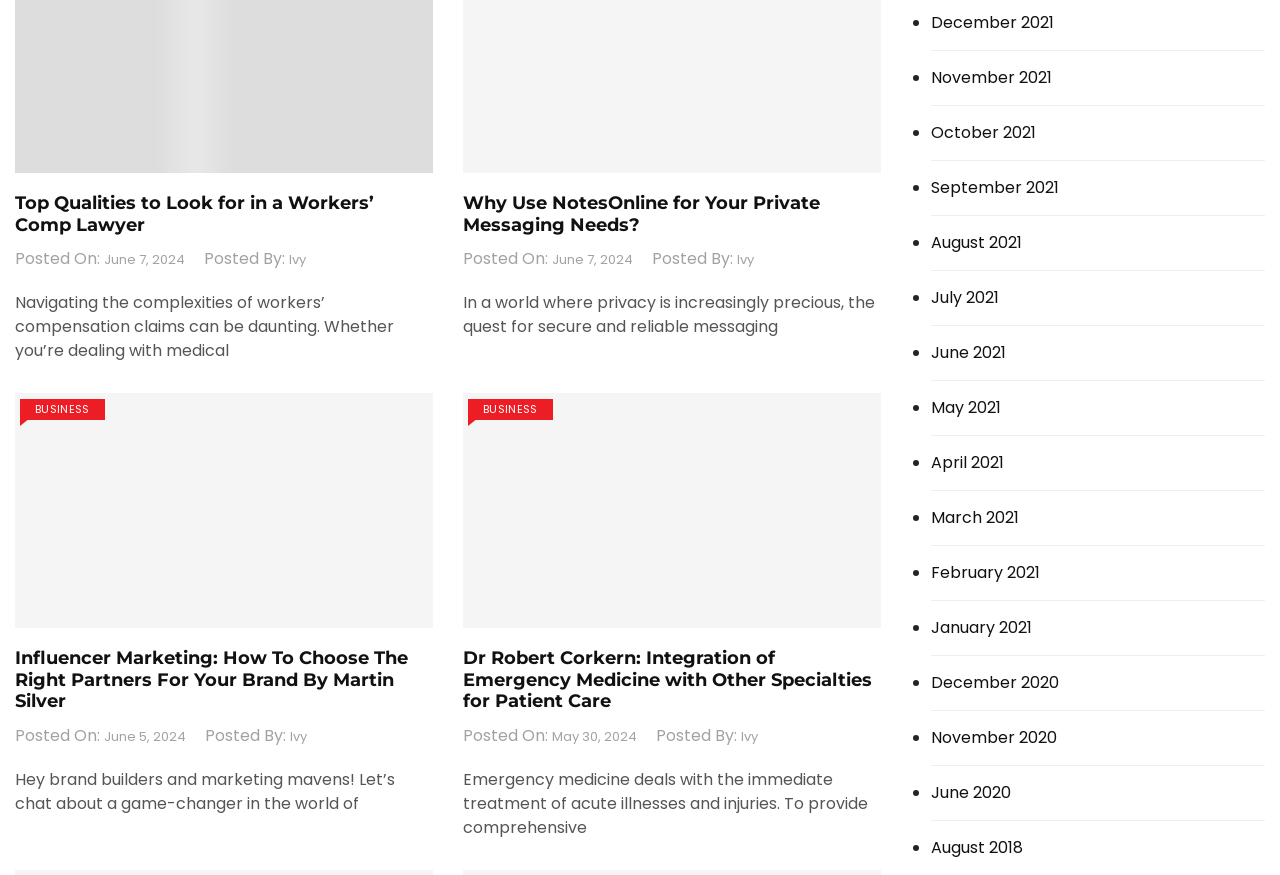Please identify the bounding box coordinates of the element I should click to complete this instruction: 'Click on 'Top Qualities to Look for in a Workers’ Comp Lawyer''. The coordinates should be given as four float numbers between 0 and 1, like this: [left, top, right, bottom].

[0.012, 0.22, 0.292, 0.27]